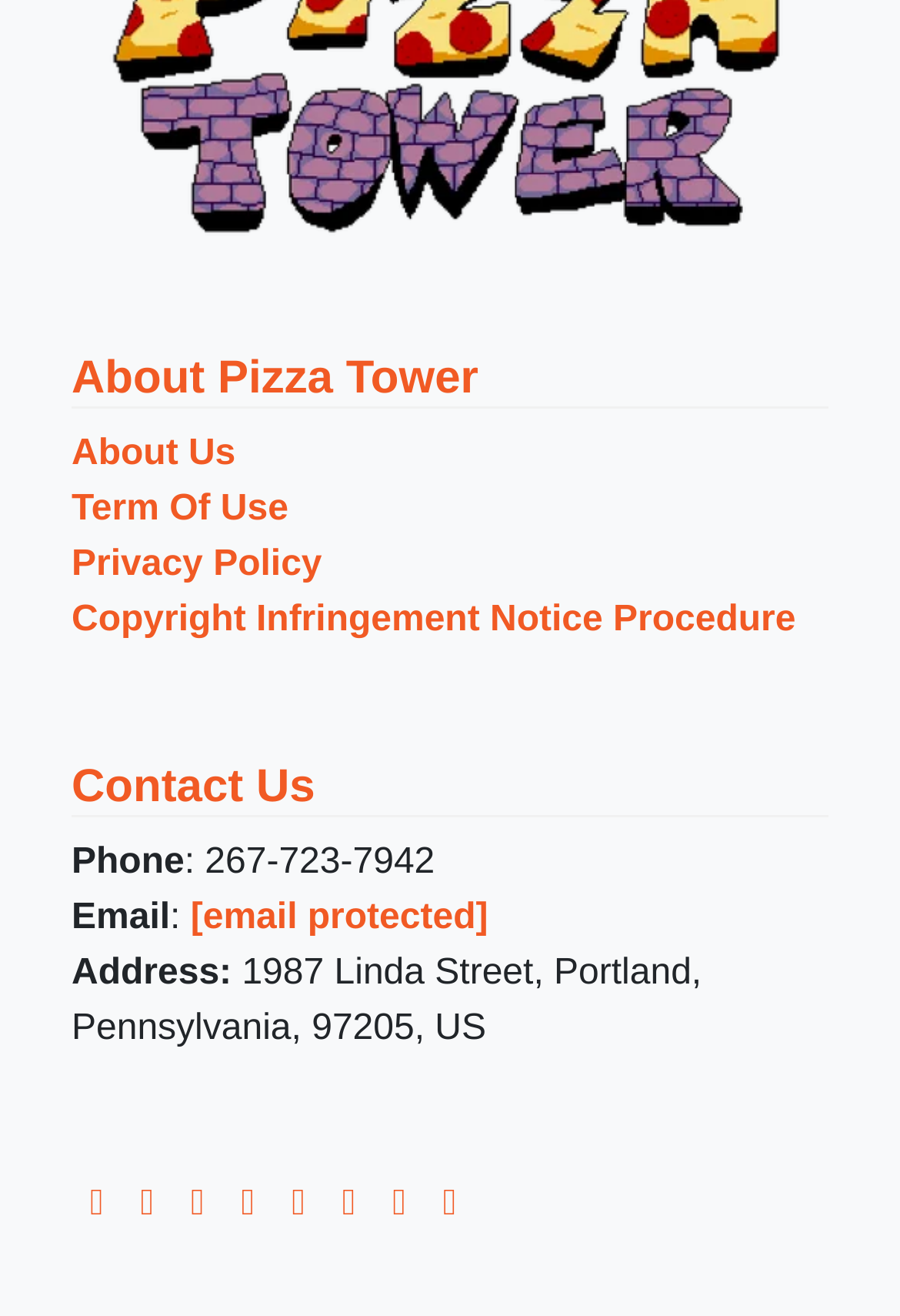Identify the bounding box for the UI element described as: "Term Of Use". Ensure the coordinates are four float numbers between 0 and 1, formatted as [left, top, right, bottom].

[0.079, 0.381, 0.32, 0.411]